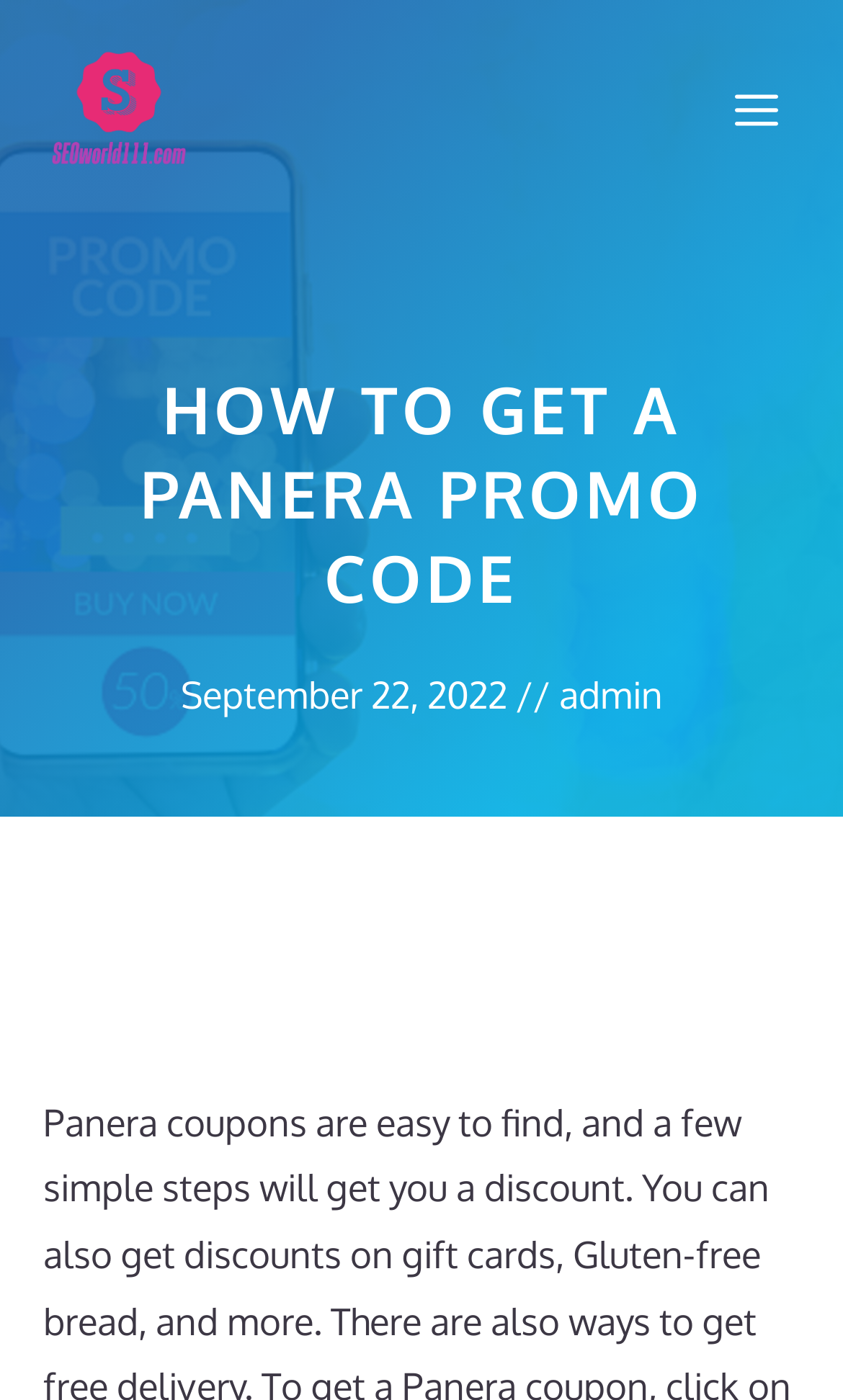What is the text of the link next to the SEOworld111 image?
From the image, respond with a single word or phrase.

SEOworld111